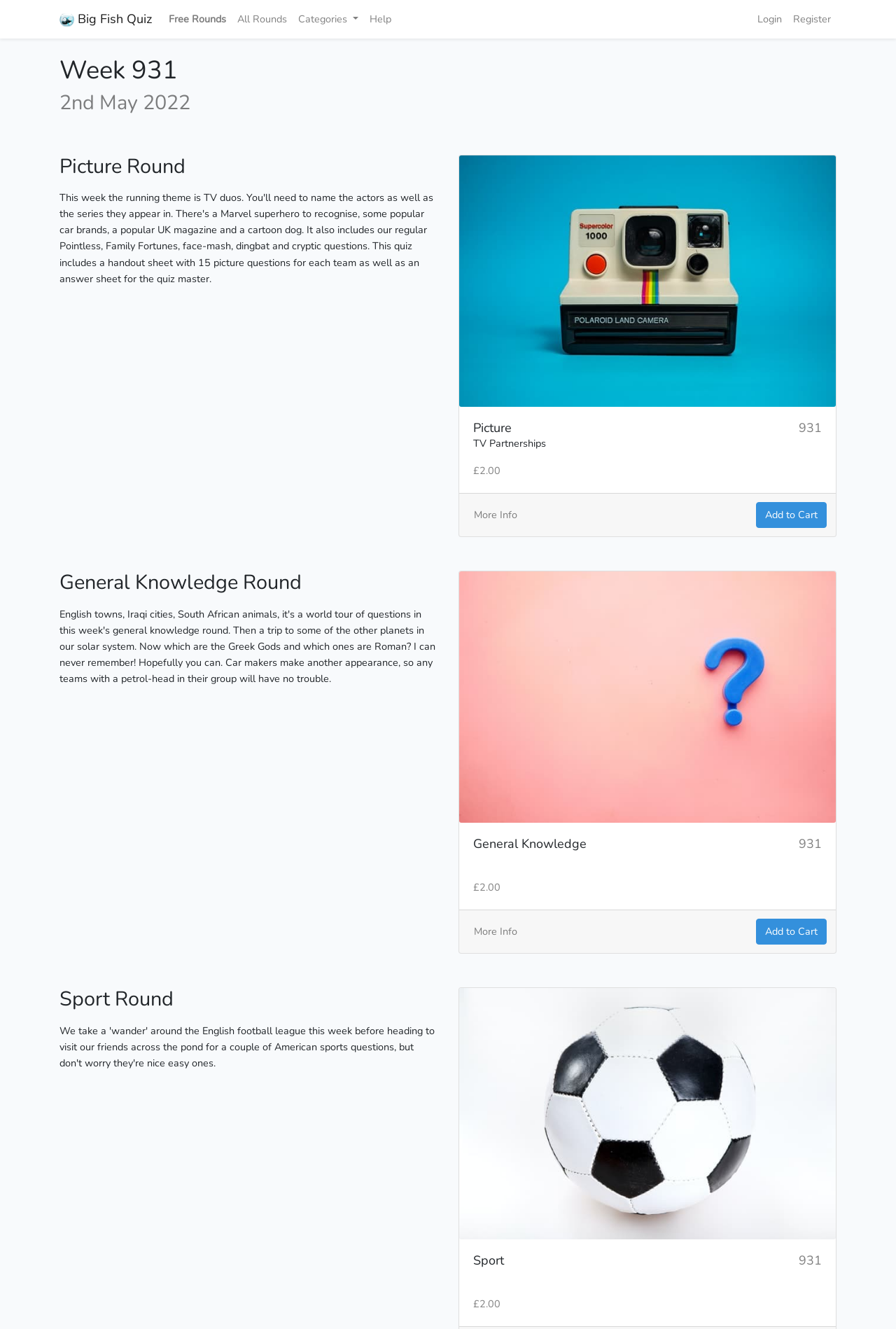Please specify the coordinates of the bounding box for the element that should be clicked to carry out this instruction: "View Free Rounds". The coordinates must be four float numbers between 0 and 1, formatted as [left, top, right, bottom].

[0.182, 0.004, 0.259, 0.025]